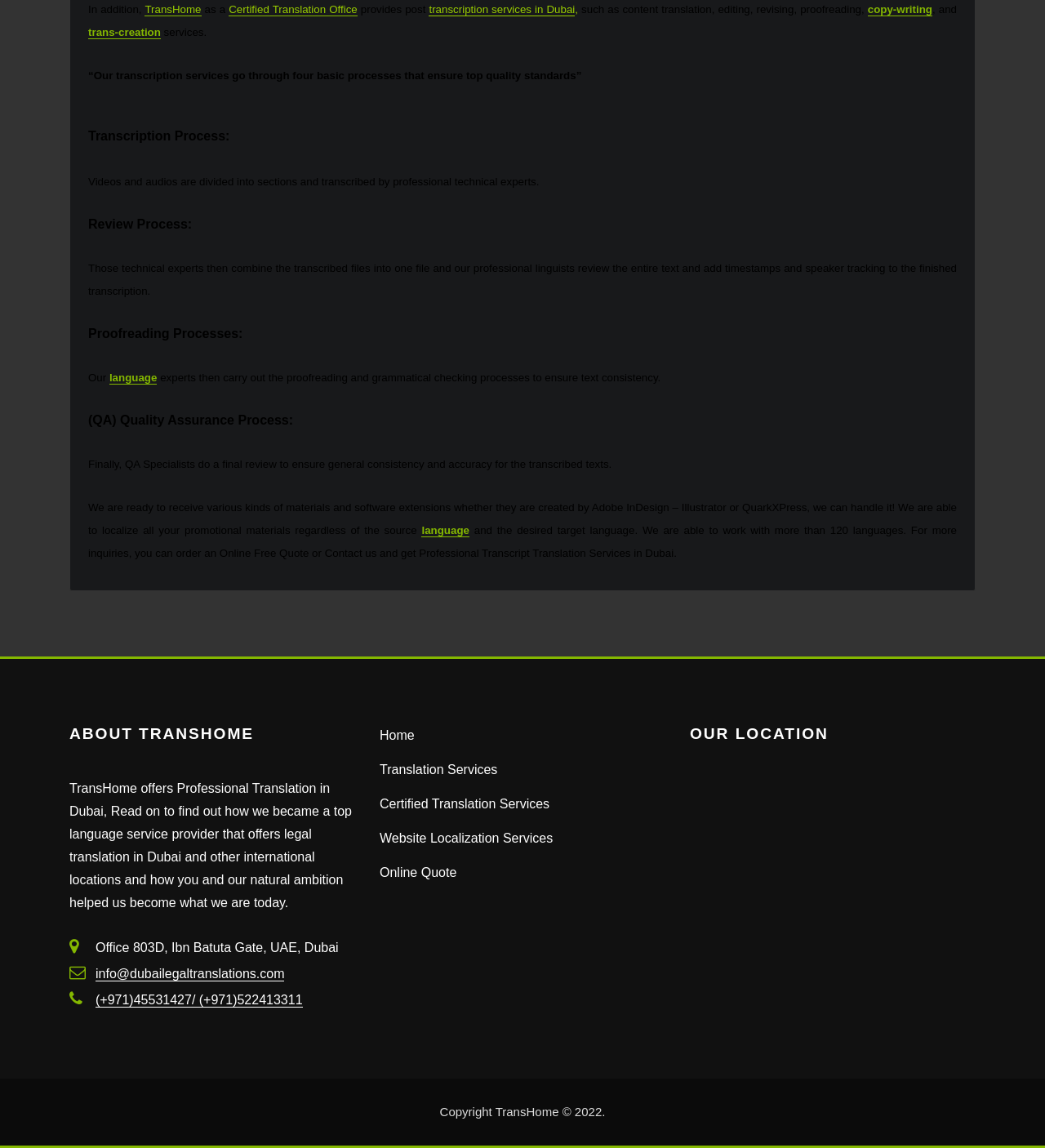Determine the bounding box of the UI component based on this description: "Certified Translation Services". The bounding box coordinates should be four float values between 0 and 1, i.e., [left, top, right, bottom].

[0.363, 0.694, 0.526, 0.706]